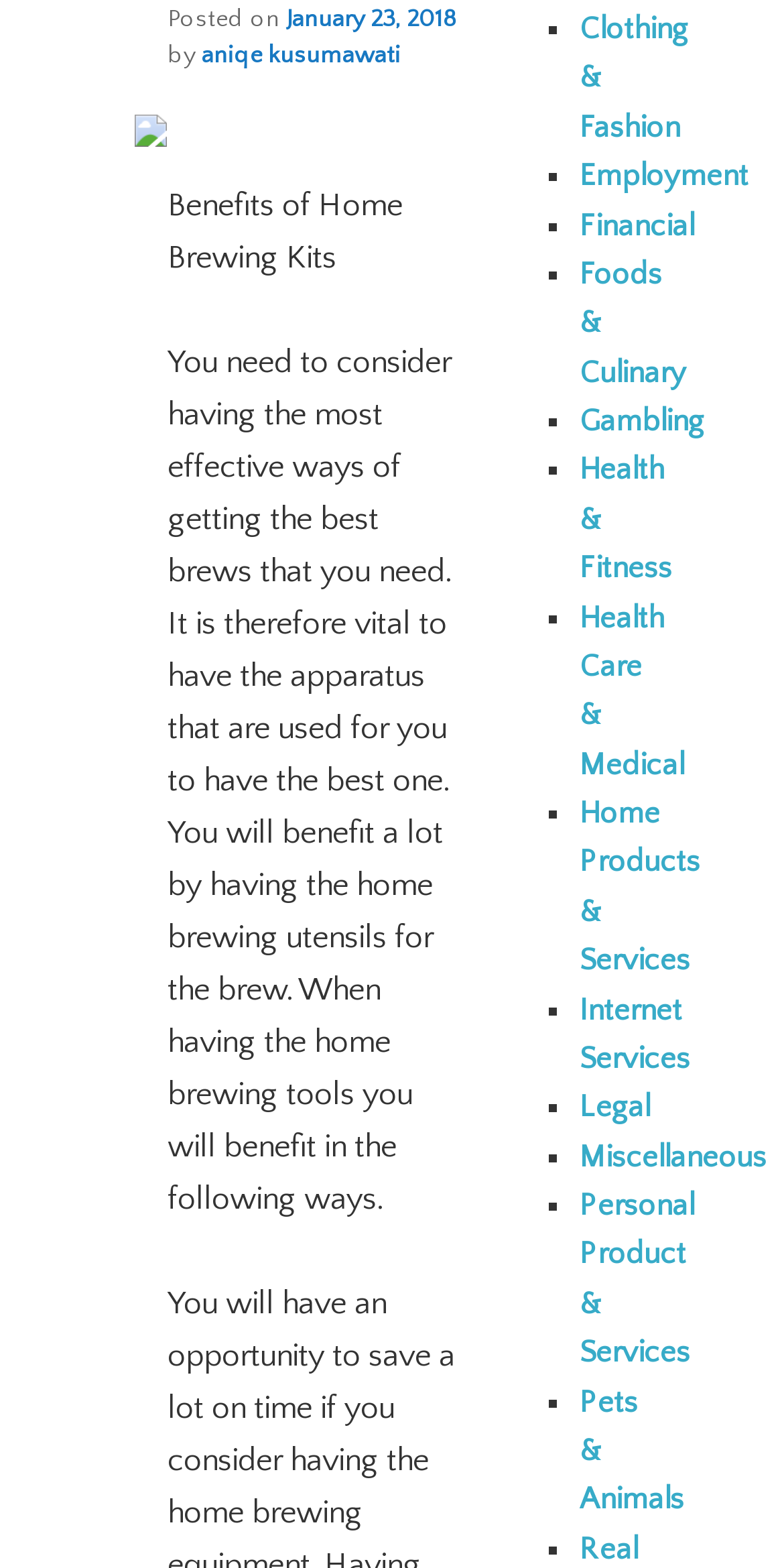What is the last category listed on the webpage?
Provide a short answer using one word or a brief phrase based on the image.

Pets & Animals